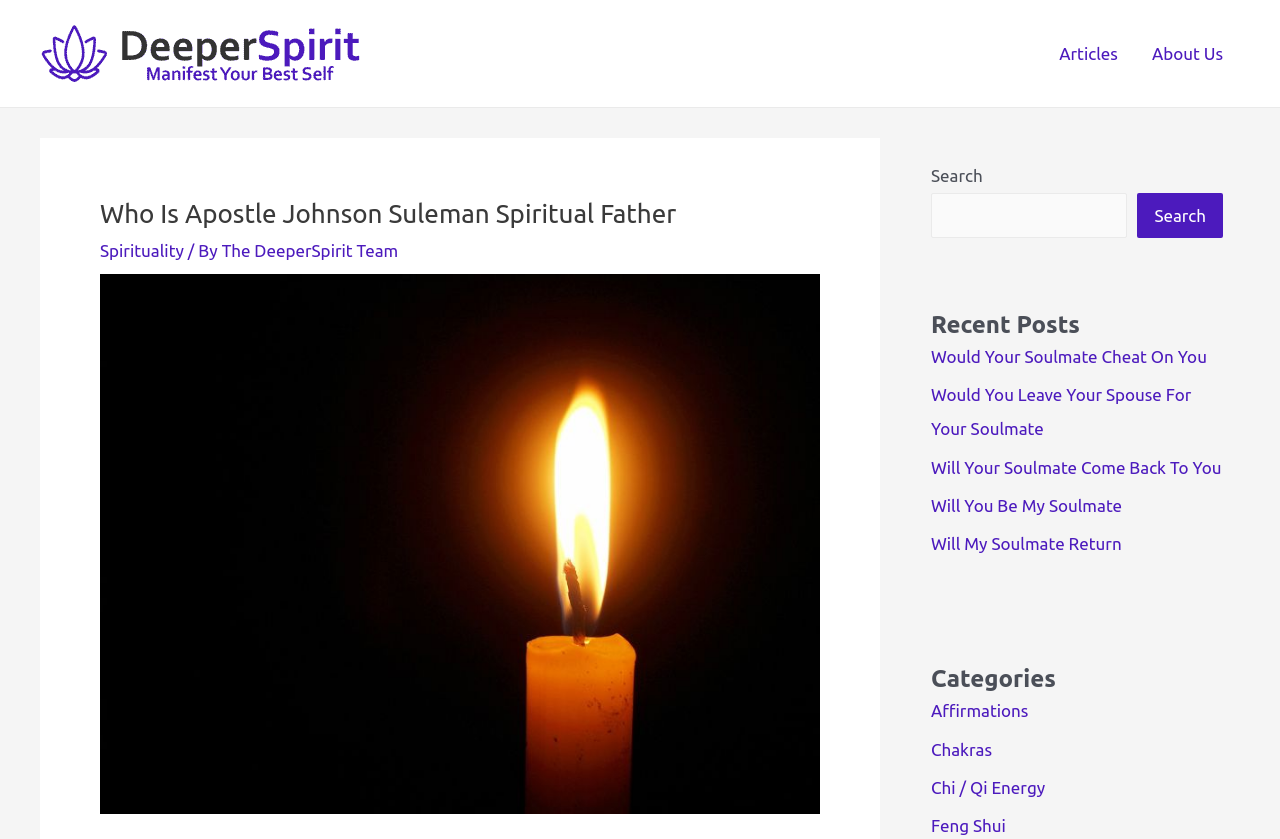Give a comprehensive overview of the webpage, including key elements.

The webpage is about Apostle Johnson Suleman's spiritual father, with a focus on spirituality and personal growth. At the top left, there is a logo of DeeperSpirit, accompanied by a link to the website's homepage. To the right of the logo, there is a navigation menu with links to "Articles" and "About Us".

Below the navigation menu, there is a header section with a heading that reads "Who Is Apostle Johnson Suleman Spiritual Father". This heading is followed by links to "Spirituality" and "The DeeperSpirit Team", with a separator text "/ By" in between.

On the right side of the page, there is a search bar with a search button, allowing users to search for specific content on the website. Below the search bar, there is a section titled "Recent Posts" that lists several article links, including "Would Your Soulmate Cheat On You", "Would You Leave Your Spouse For Your Soulmate", and others.

Further down, there is a section titled "Categories" that lists links to various topics, such as "Affirmations", "Chakras", "Chi / Qi Energy", and "Feng Shui". These categories are likely related to spirituality and personal growth, and provide users with a way to explore specific topics on the website.